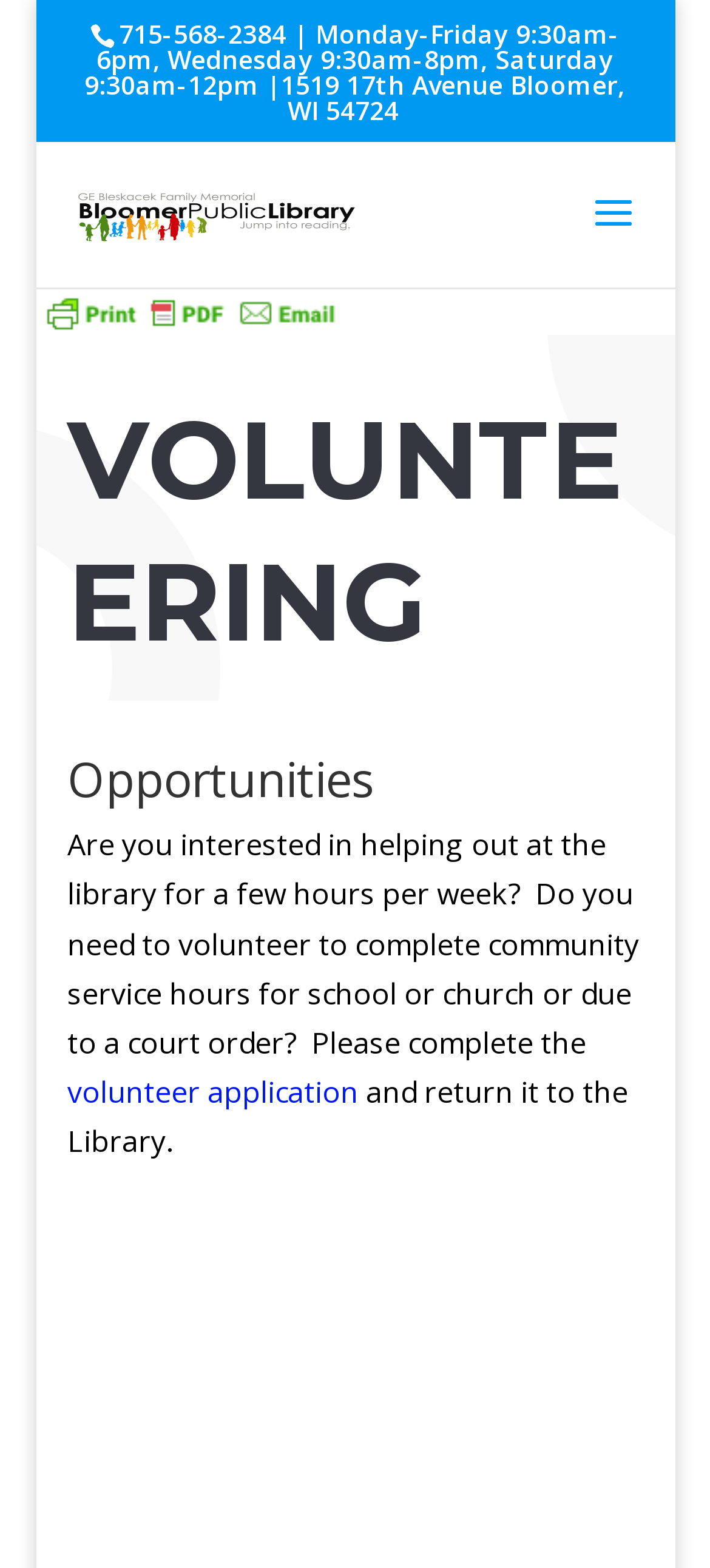What is the name of the organization that supports the library?
Refer to the image and provide a thorough answer to the question.

I found the name of the organization by looking at the heading element near the bottom of the page, which mentions the Friends of the Bloomer Library.